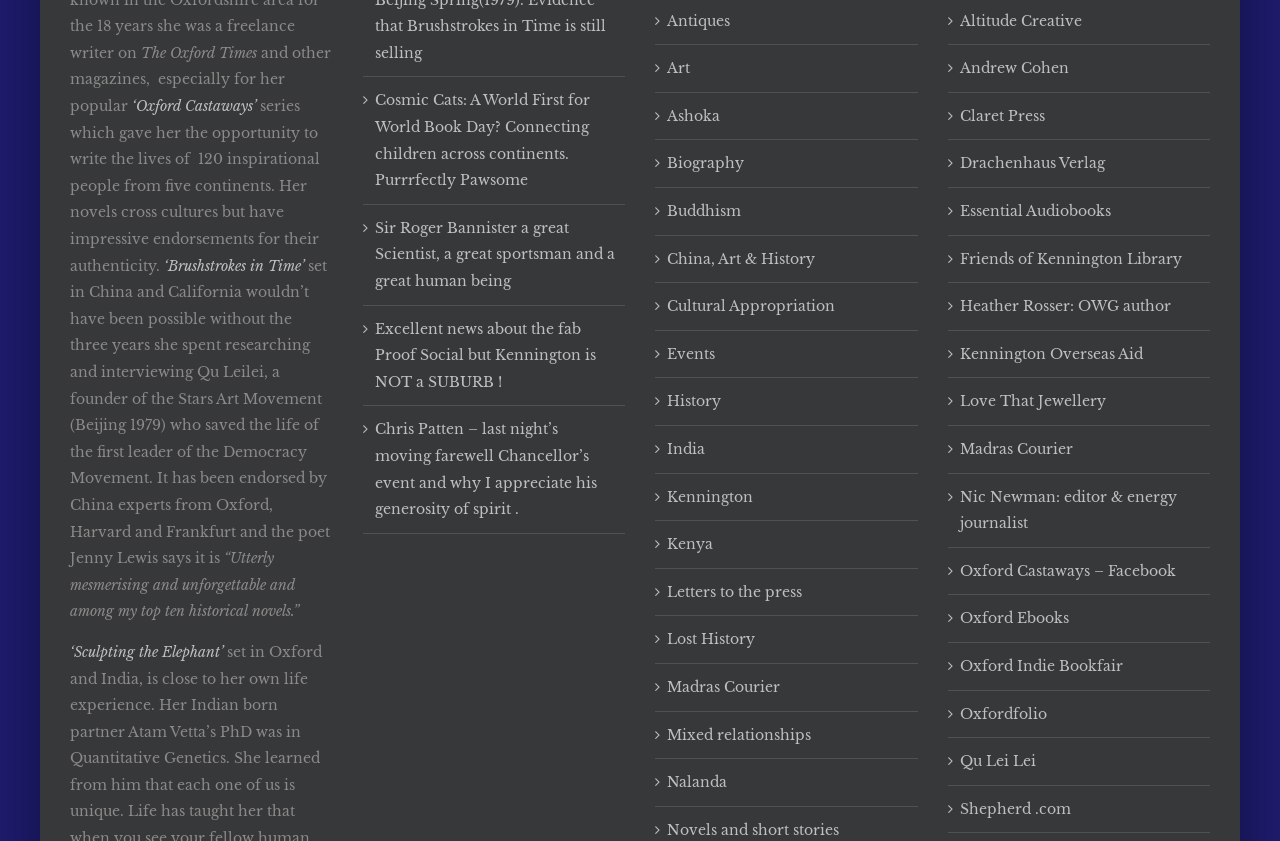Indicate the bounding box coordinates of the element that must be clicked to execute the instruction: "Learn about 'Antiques'". The coordinates should be given as four float numbers between 0 and 1, i.e., [left, top, right, bottom].

[0.521, 0.009, 0.709, 0.041]